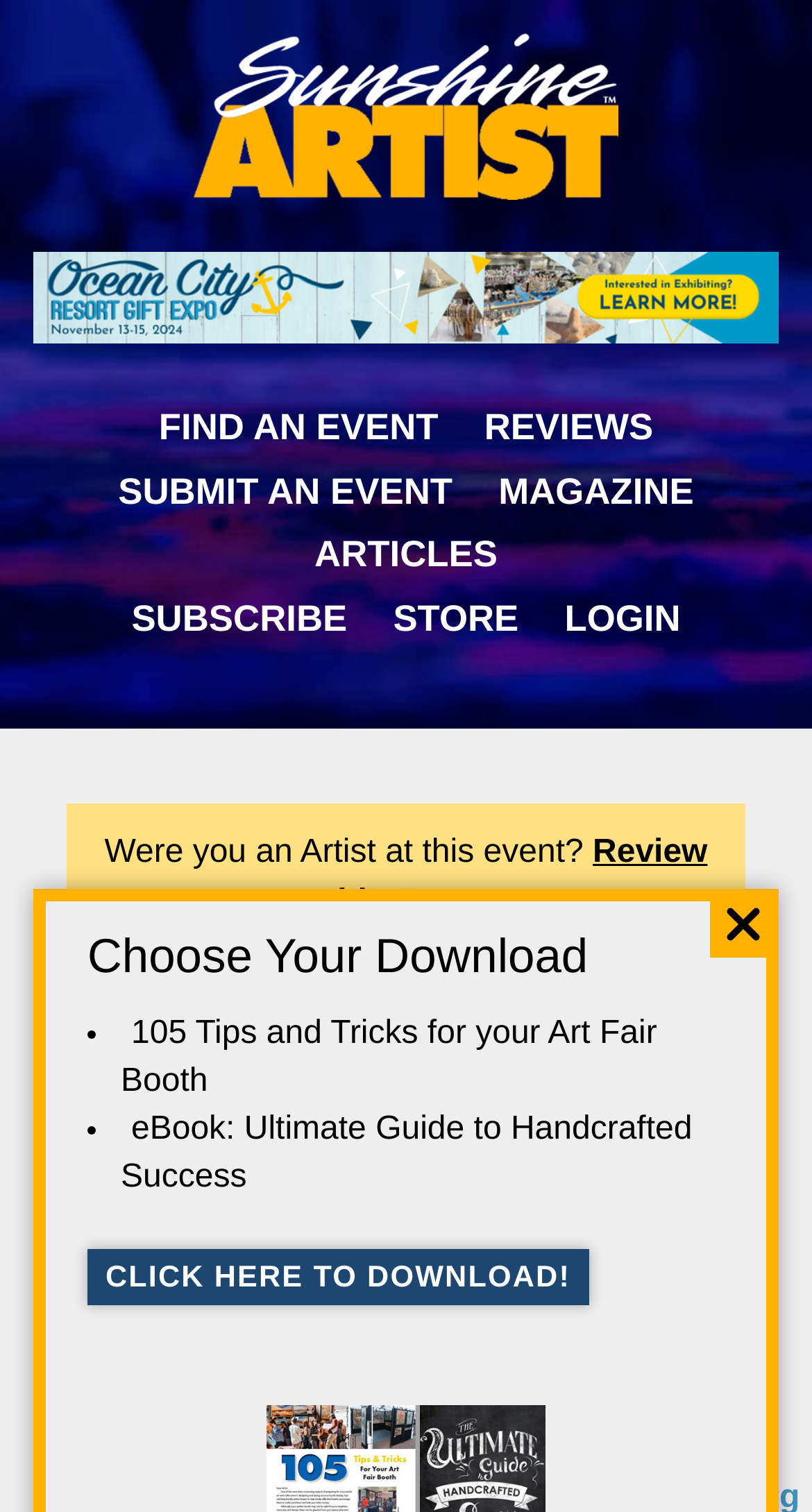Can you find and provide the main heading text of this webpage?

Art in Wilder Park